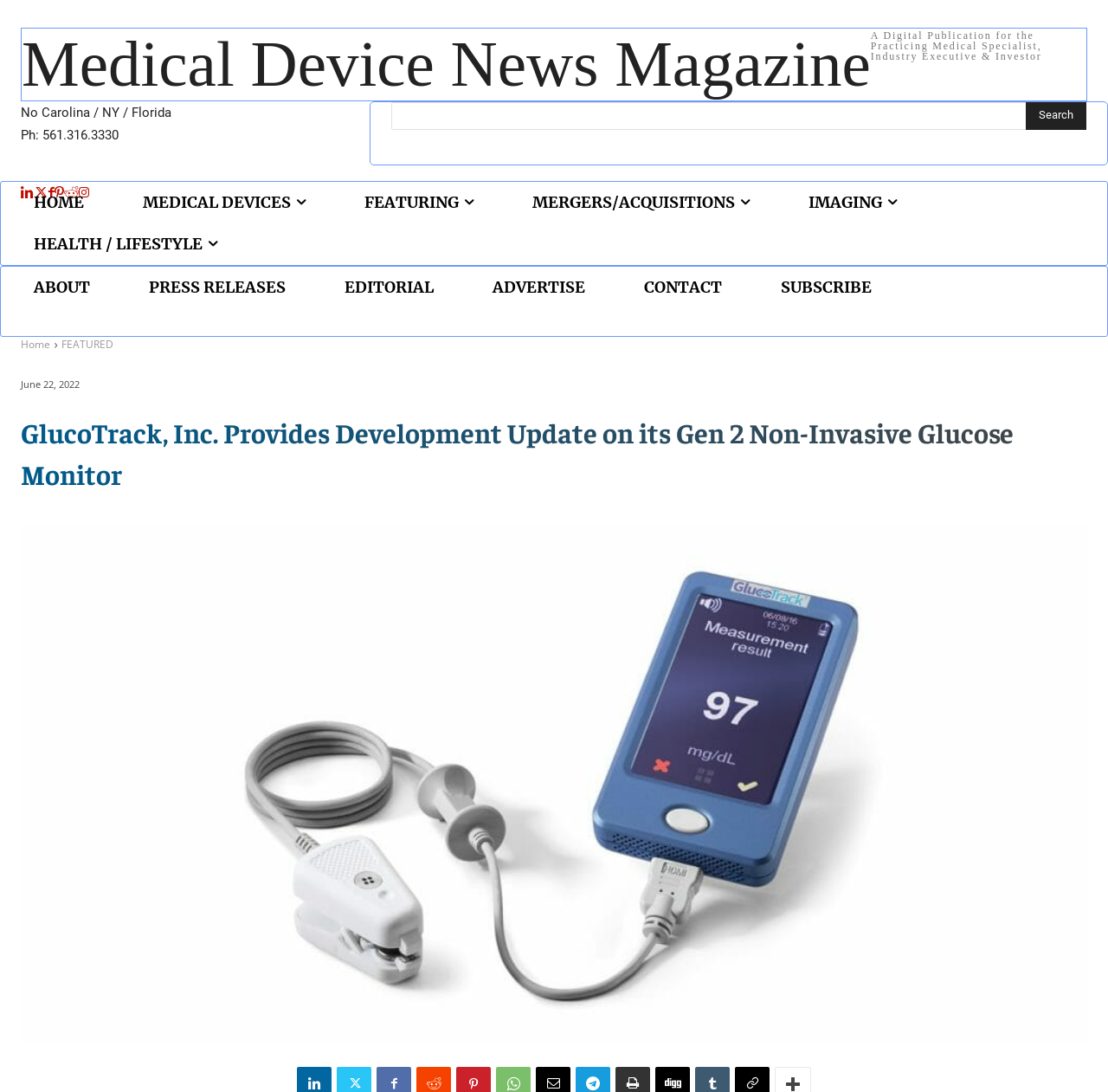Determine the bounding box coordinates of the region to click in order to accomplish the following instruction: "Contact the company". Provide the coordinates as four float numbers between 0 and 1, specifically [left, top, right, bottom].

[0.57, 0.244, 0.662, 0.283]